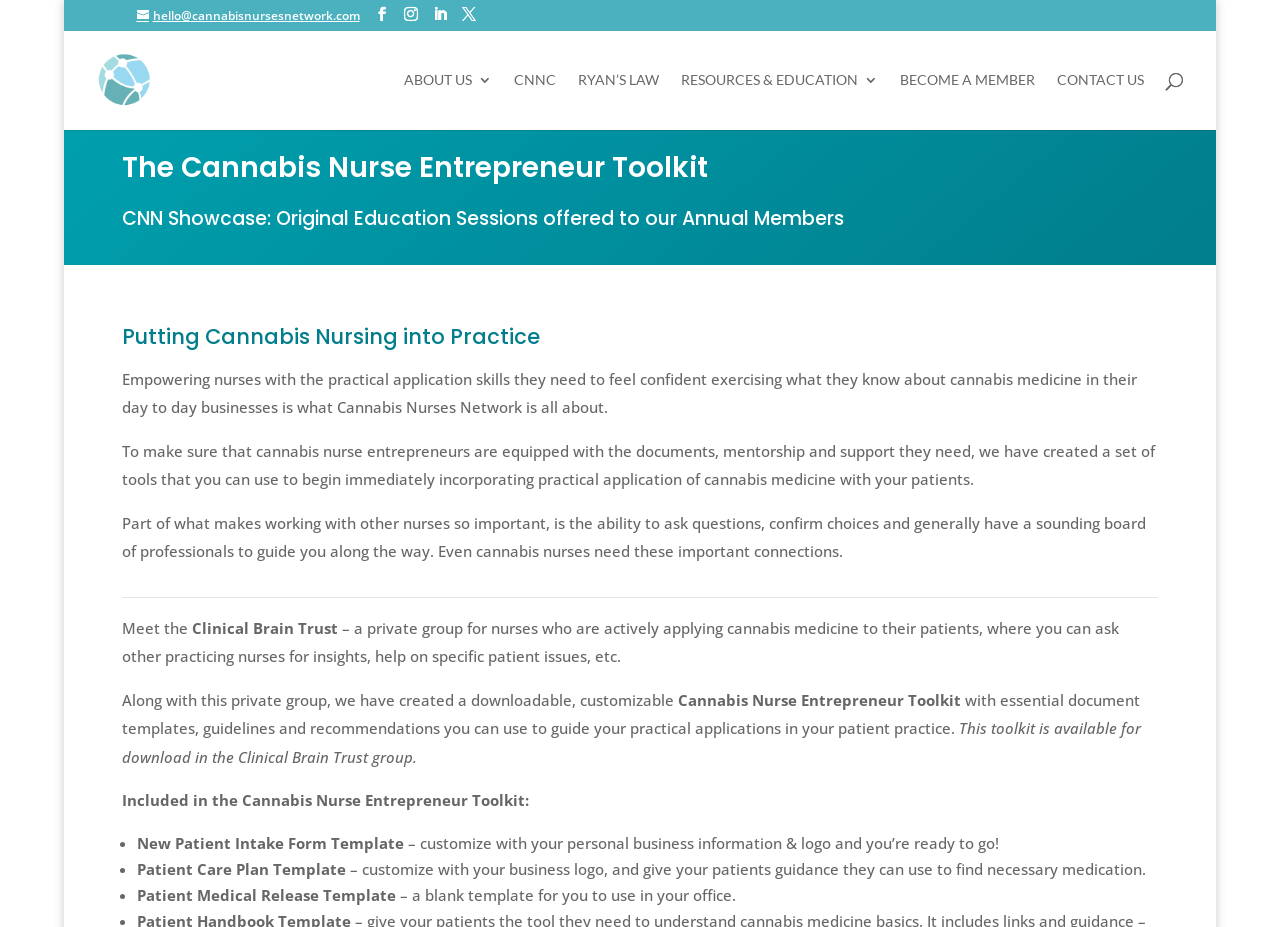Extract the bounding box coordinates of the UI element described: "Sprint". Provide the coordinates in the format [left, top, right, bottom] with values ranging from 0 to 1.

None